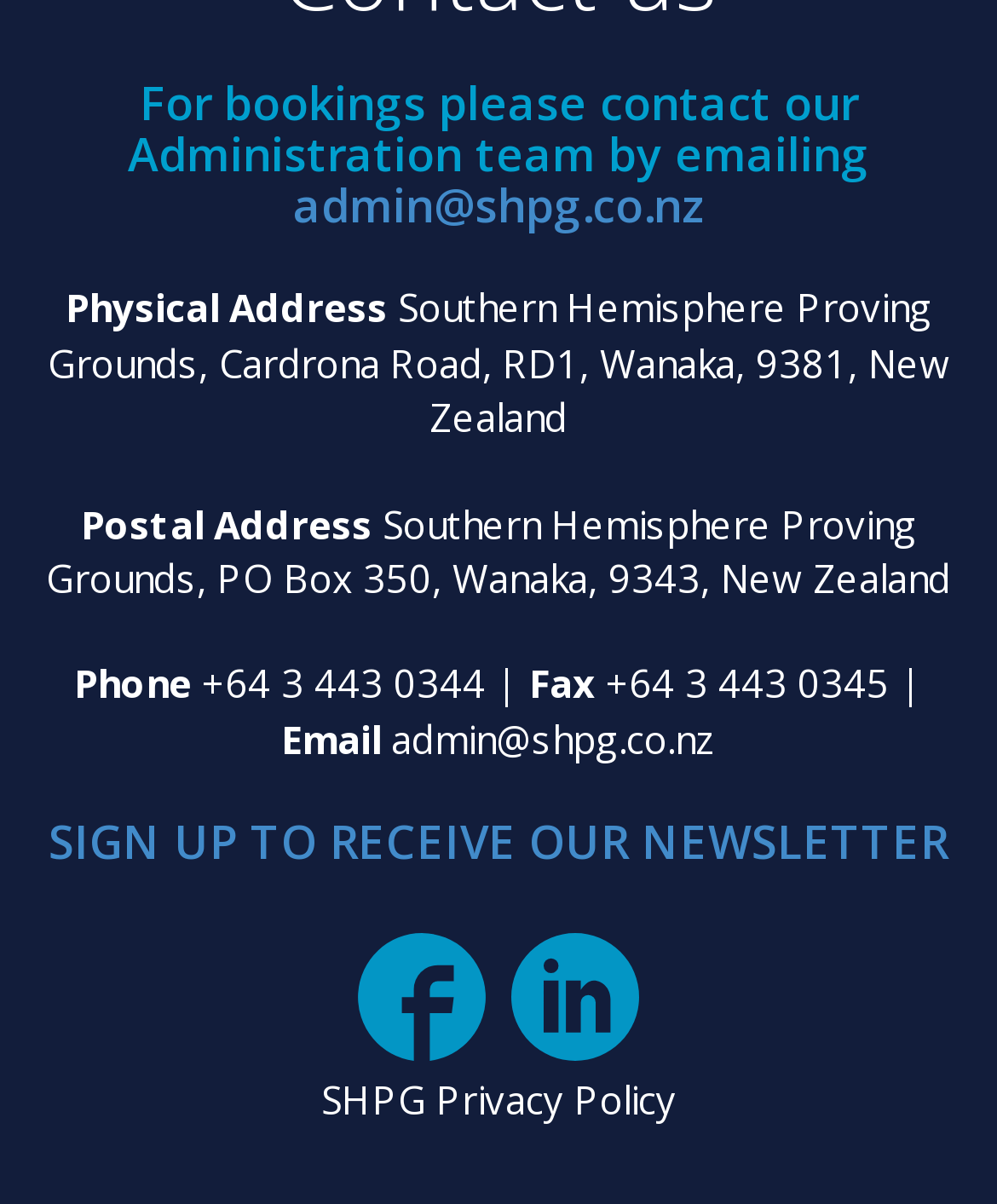Please provide a short answer using a single word or phrase for the question:
What is the purpose of the 'SIGN UP TO RECEIVE OUR NEWSLETTER' link?

To sign up for the newsletter